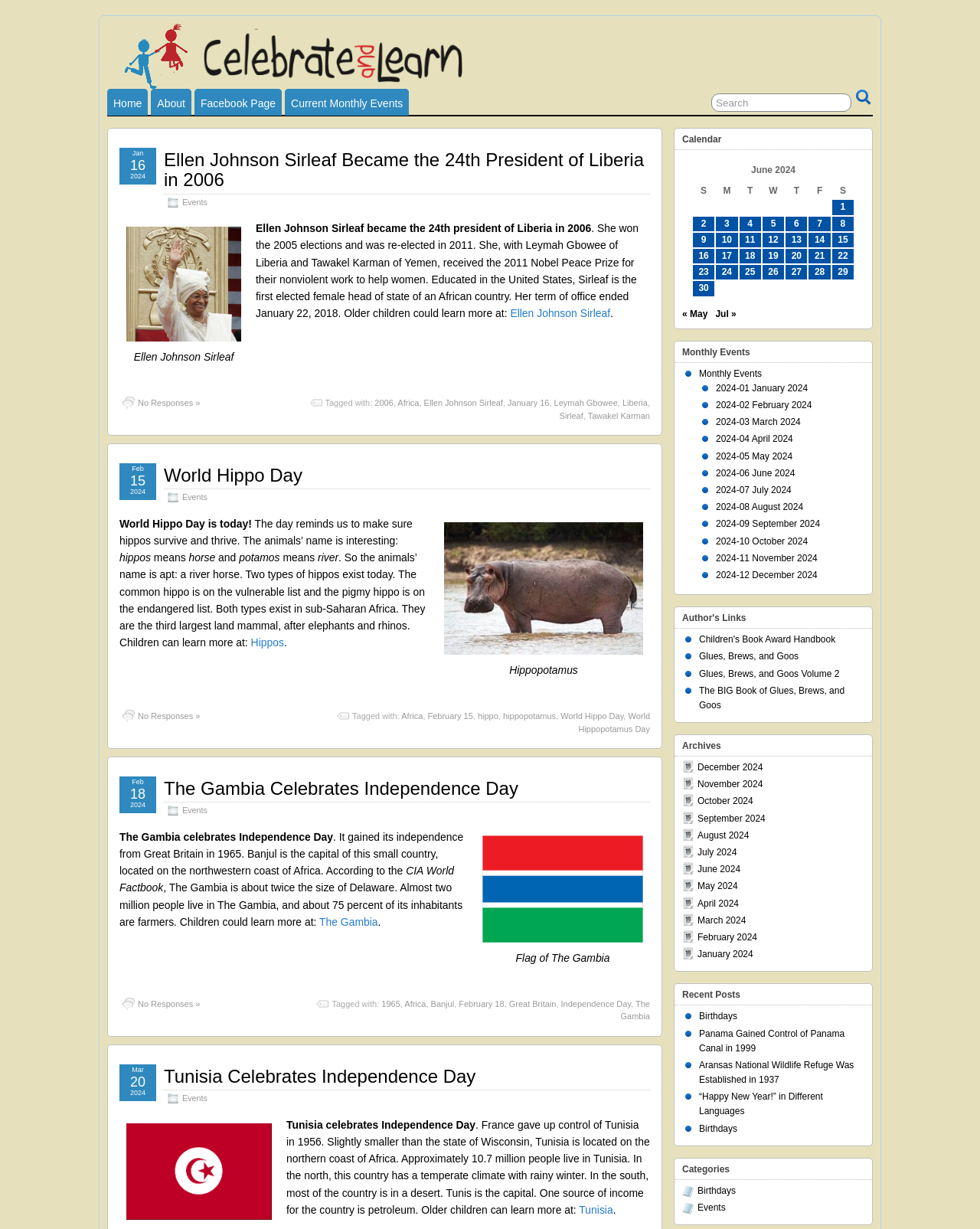Please specify the bounding box coordinates of the clickable region necessary for completing the following instruction: "Read about The Gambia Celebrates Independence Day". The coordinates must consist of four float numbers between 0 and 1, i.e., [left, top, right, bottom].

[0.167, 0.633, 0.529, 0.65]